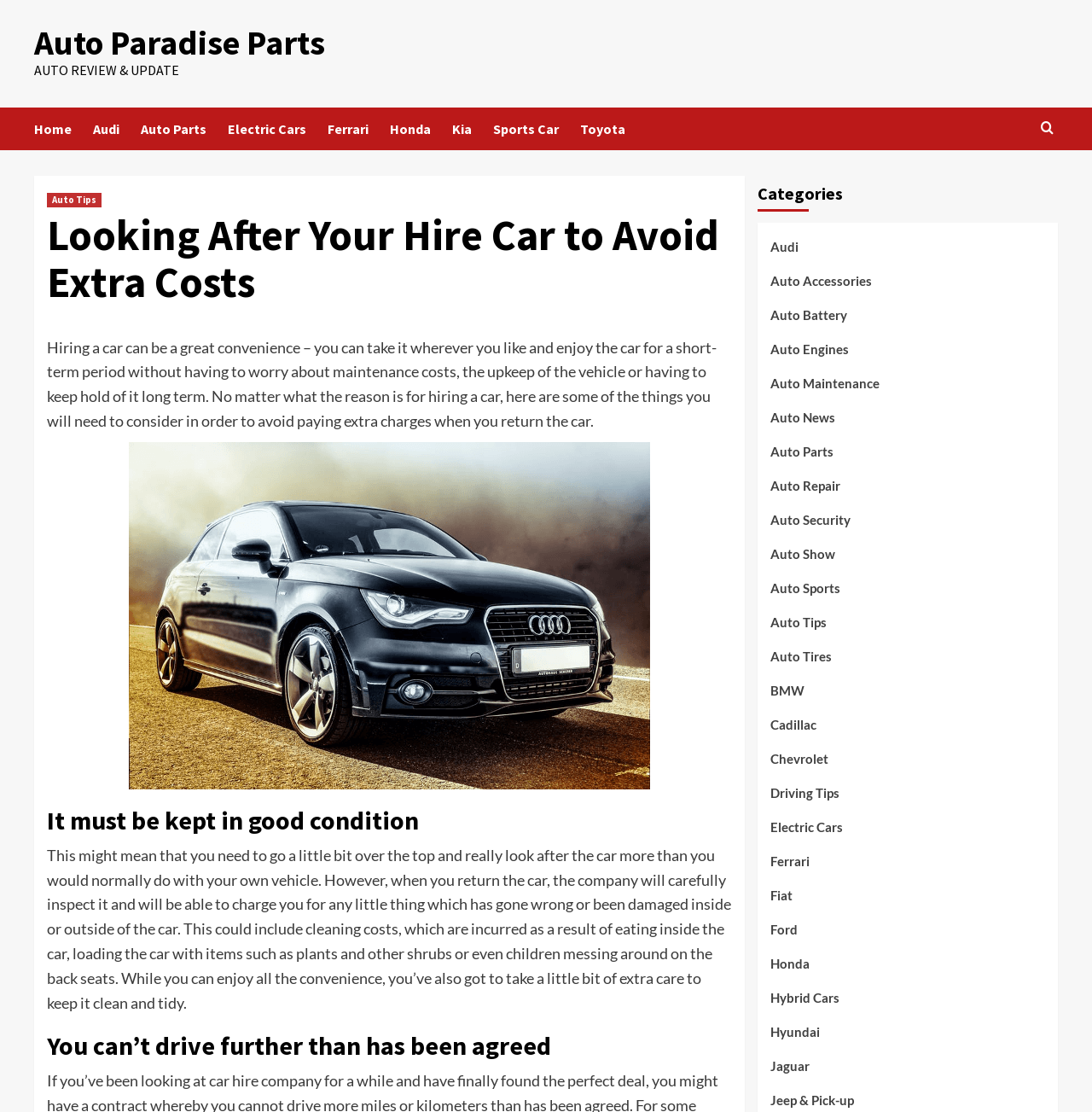Create a detailed summary of the webpage's content and design.

The webpage is about looking after a hire car to avoid extra costs. At the top, there is a header section with a link to "Auto Paradise Parts" and a static text "AUTO REVIEW & UPDATE". Below this, there is a navigation menu with links to various categories such as "Home", "Audi", "Auto Parts", "Electric Cars", and more.

The main content of the webpage is divided into sections. The first section has a heading "Looking After Your Hire Car to Avoid Extra Costs" and a static text that explains the importance of taking care of a hire car to avoid extra charges. There is also a link to "hire car" with an accompanying image.

The next section has a heading "It must be kept in good condition" and a static text that elaborates on the need to keep the car clean and tidy to avoid cleaning costs. Below this, there is another section with a heading "You can’t drive further than has been agreed" but the content is not provided.

On the right side of the webpage, there is a section with a heading "Categories" that lists various categories such as "Audi", "Auto Accessories", "Auto Battery", and more. Each category is a link that can be clicked to access related content.

Overall, the webpage provides information and tips on how to look after a hire car to avoid extra costs, with a focus on keeping the car in good condition and adhering to agreed-upon driving limits.